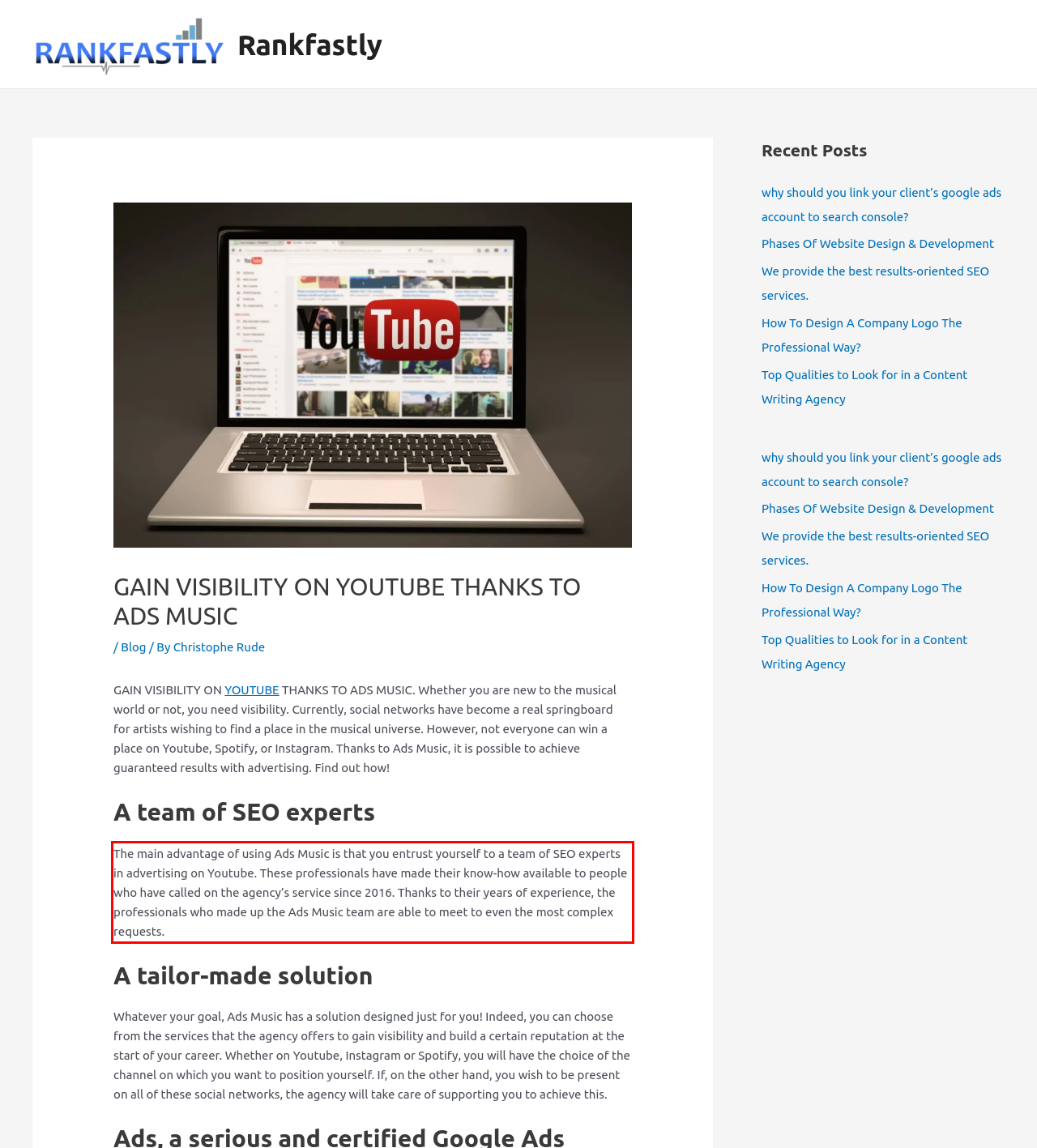Given a webpage screenshot, locate the red bounding box and extract the text content found inside it.

The main advantage of using Ads Music is that you entrust yourself to a team of SEO experts in advertising on Youtube. These professionals have made their know-how available to people who have called on the agency’s service since 2016. Thanks to their years of experience, the professionals who made up the Ads Music team are able to meet to even the most complex requests.